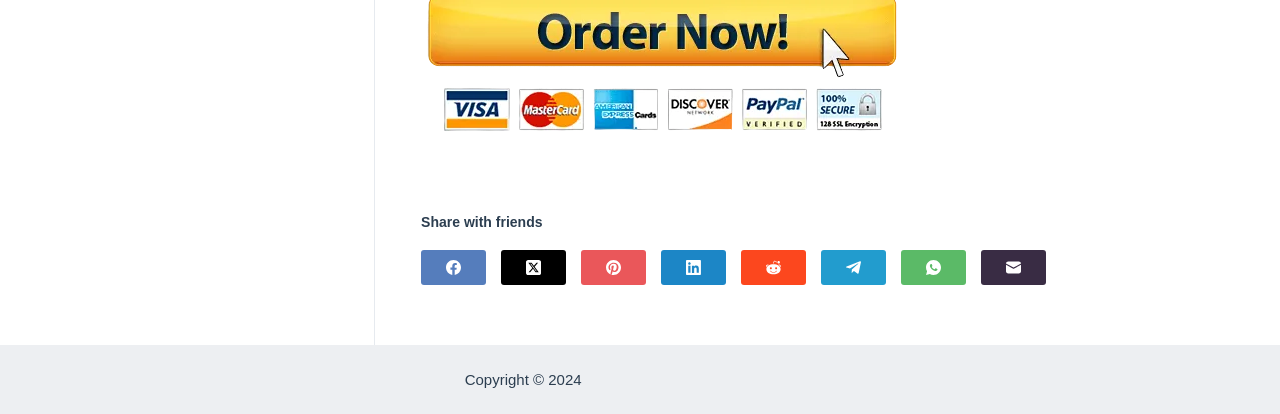How many social media links are available?
Using the visual information, respond with a single word or phrase.

8